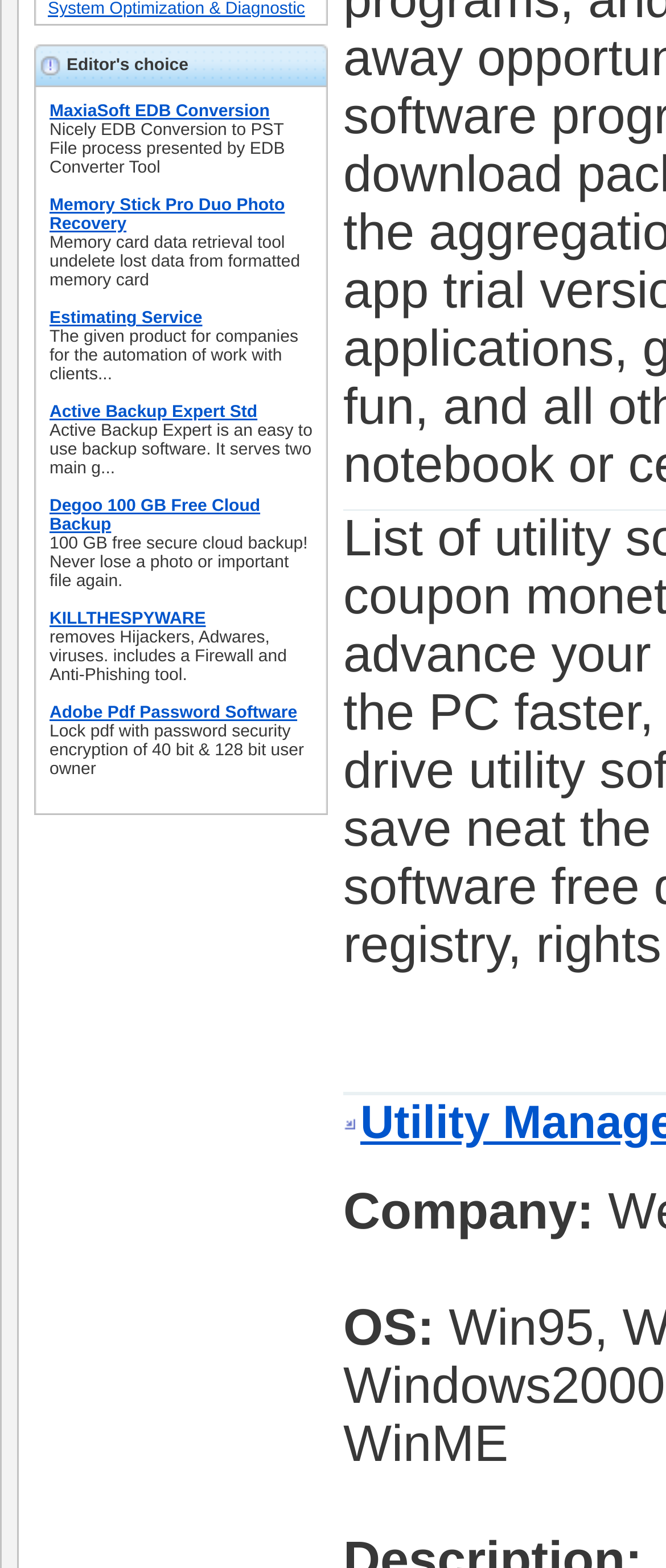Bounding box coordinates should be provided in the format (top-left x, top-left y, bottom-right x, bottom-right y) with all values between 0 and 1. Identify the bounding box for this UI element: KILLTHESPYWARE

[0.074, 0.389, 0.309, 0.401]